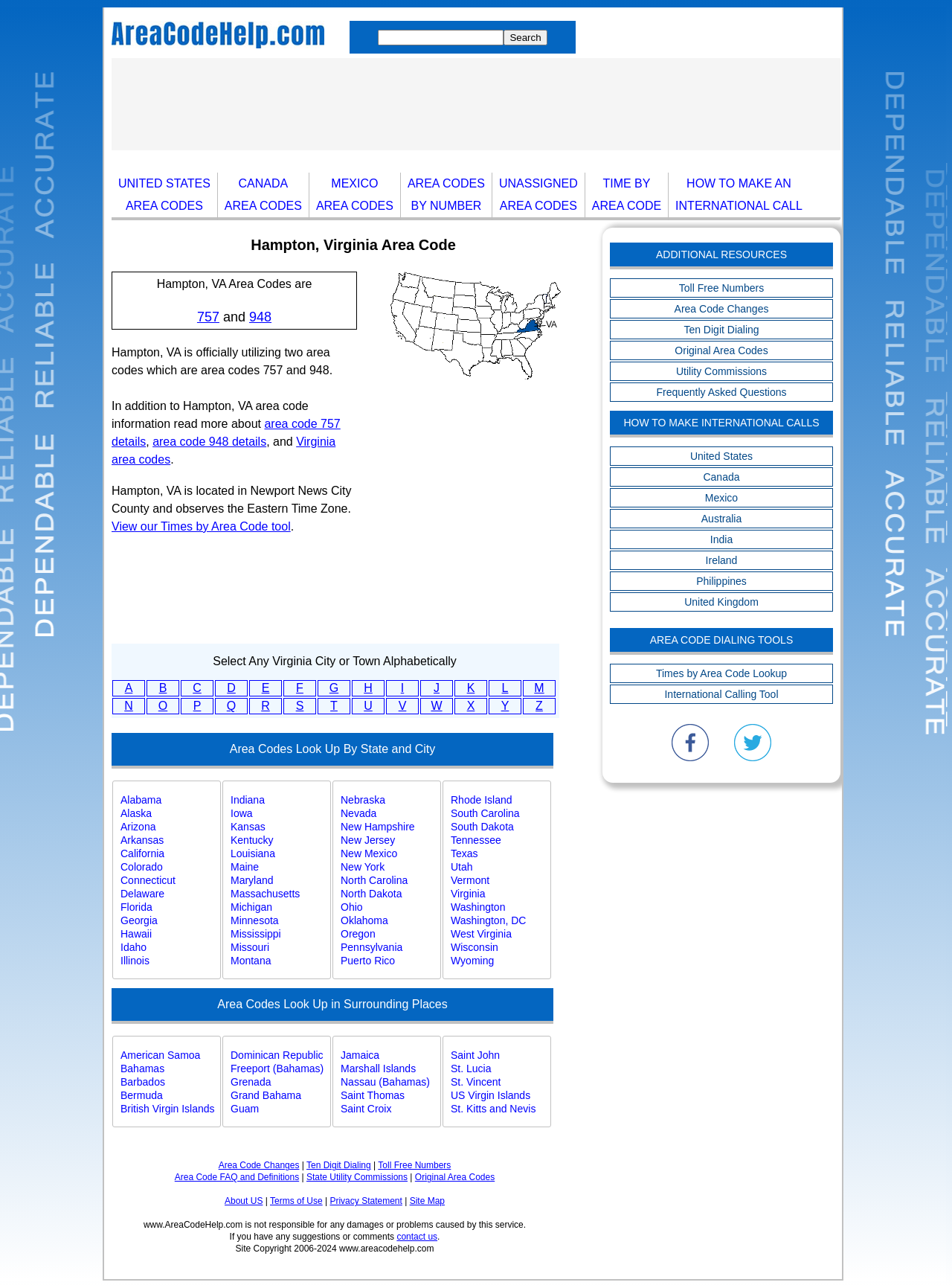What are the area codes for Hampton, VA?
Give a single word or phrase answer based on the content of the image.

757 and 948